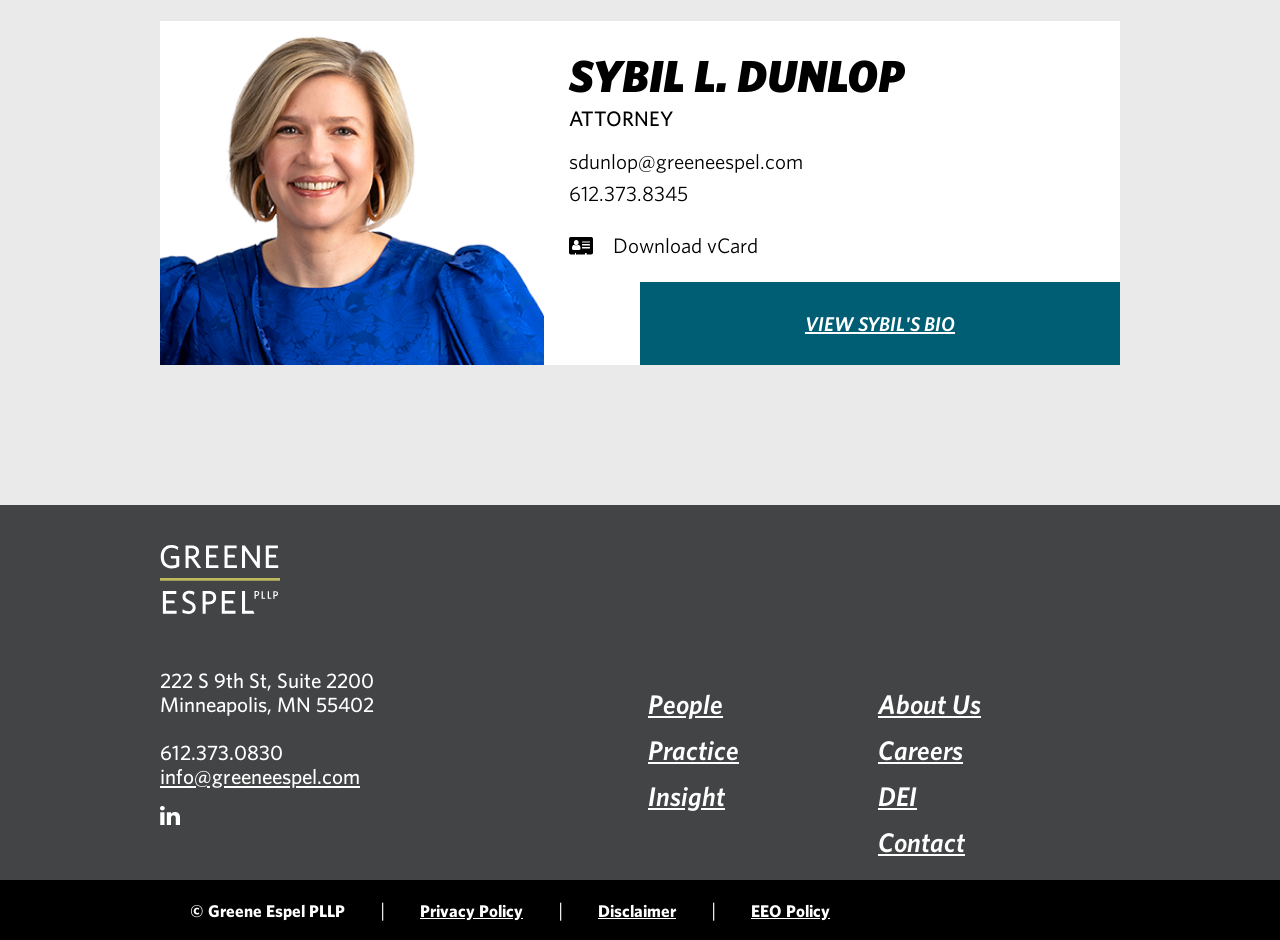Identify the bounding box coordinates of the area you need to click to perform the following instruction: "Download vCard".

[0.445, 0.248, 0.592, 0.274]